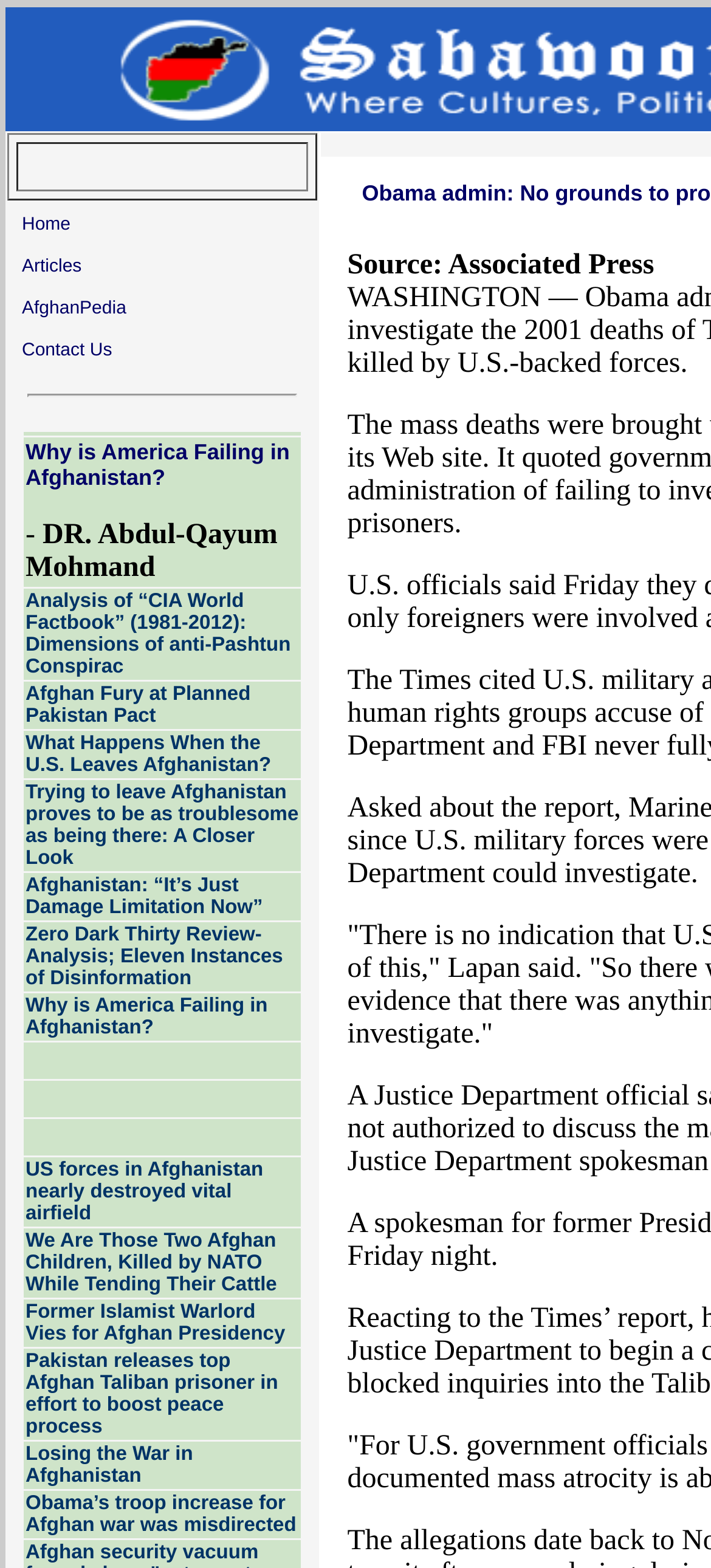Using the provided element description, identify the bounding box coordinates as (top-left x, top-left y, bottom-right x, bottom-right y). Ensure all values are between 0 and 1. Description: parent_node: Beula Plastic Engineering

None